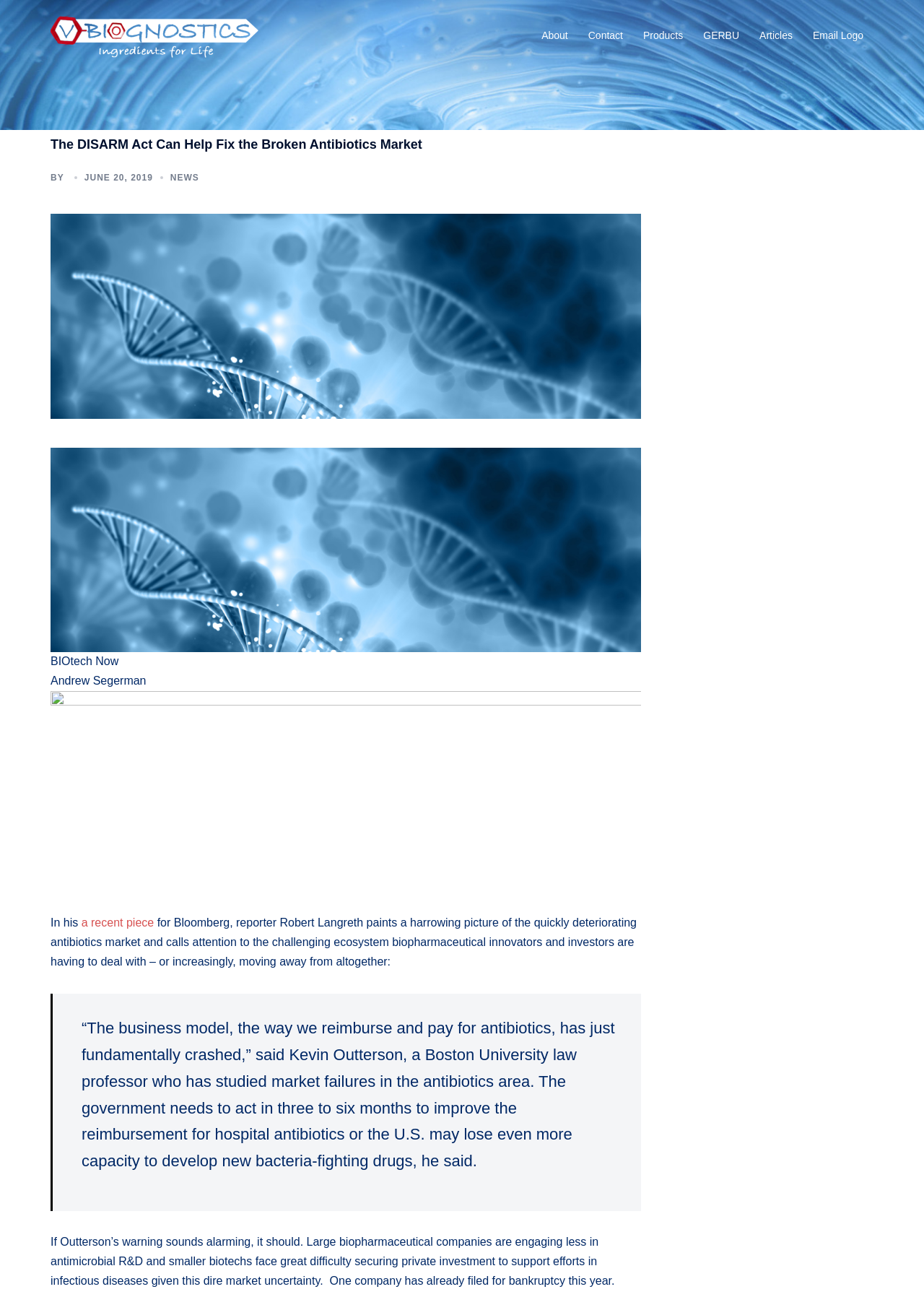Could you indicate the bounding box coordinates of the region to click in order to complete this instruction: "Learn more about the recent piece on Bloomberg".

[0.088, 0.707, 0.167, 0.716]